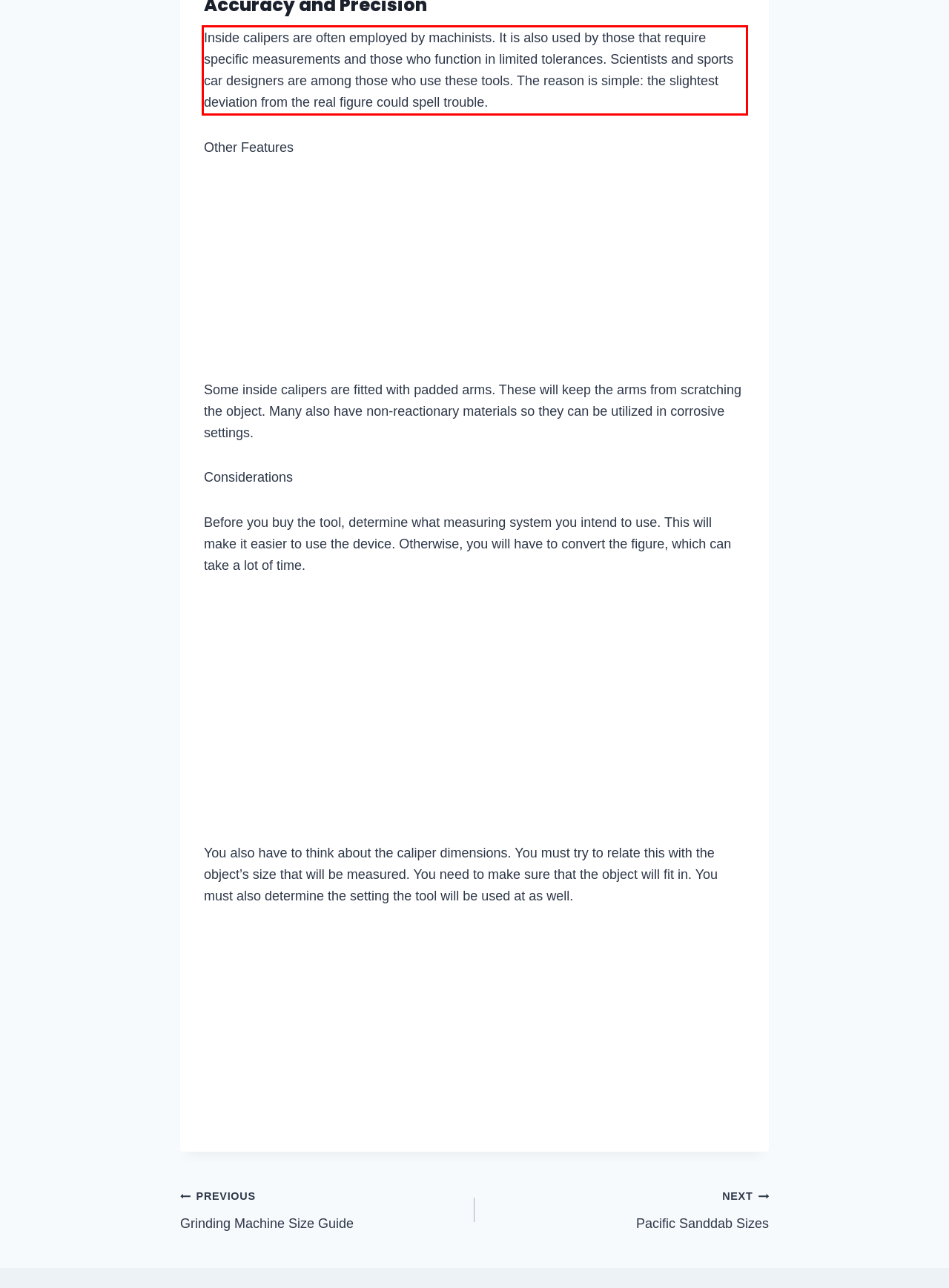Within the provided webpage screenshot, find the red rectangle bounding box and perform OCR to obtain the text content.

Inside calipers are often employed by machinists. It is also used by those that require specific measurements and those who function in limited tolerances. Scientists and sports car designers are among those who use these tools. The reason is simple: the slightest deviation from the real figure could spell trouble.